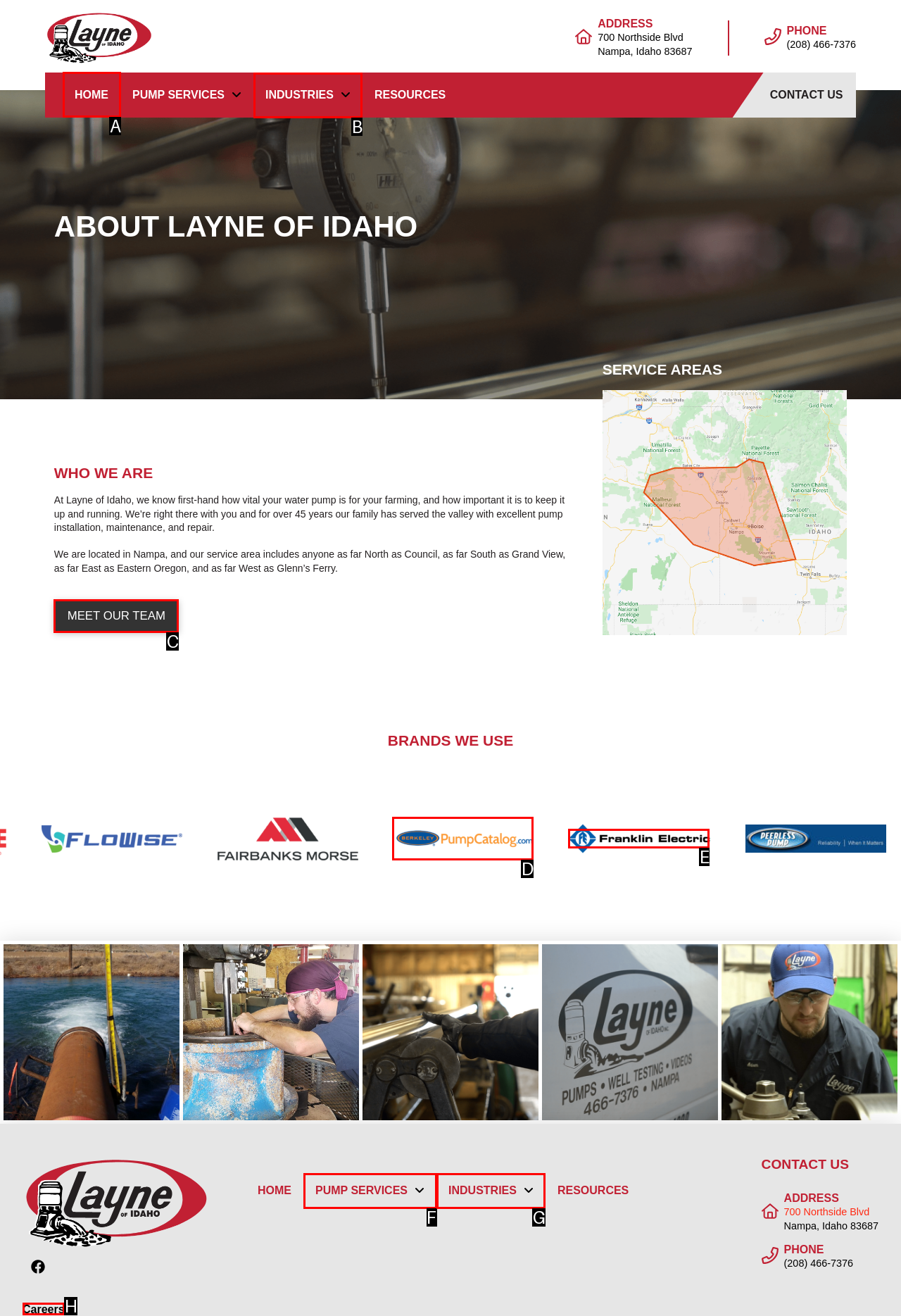Tell me the letter of the UI element I should click to accomplish the task: Click the 'HOME' link based on the choices provided in the screenshot.

A